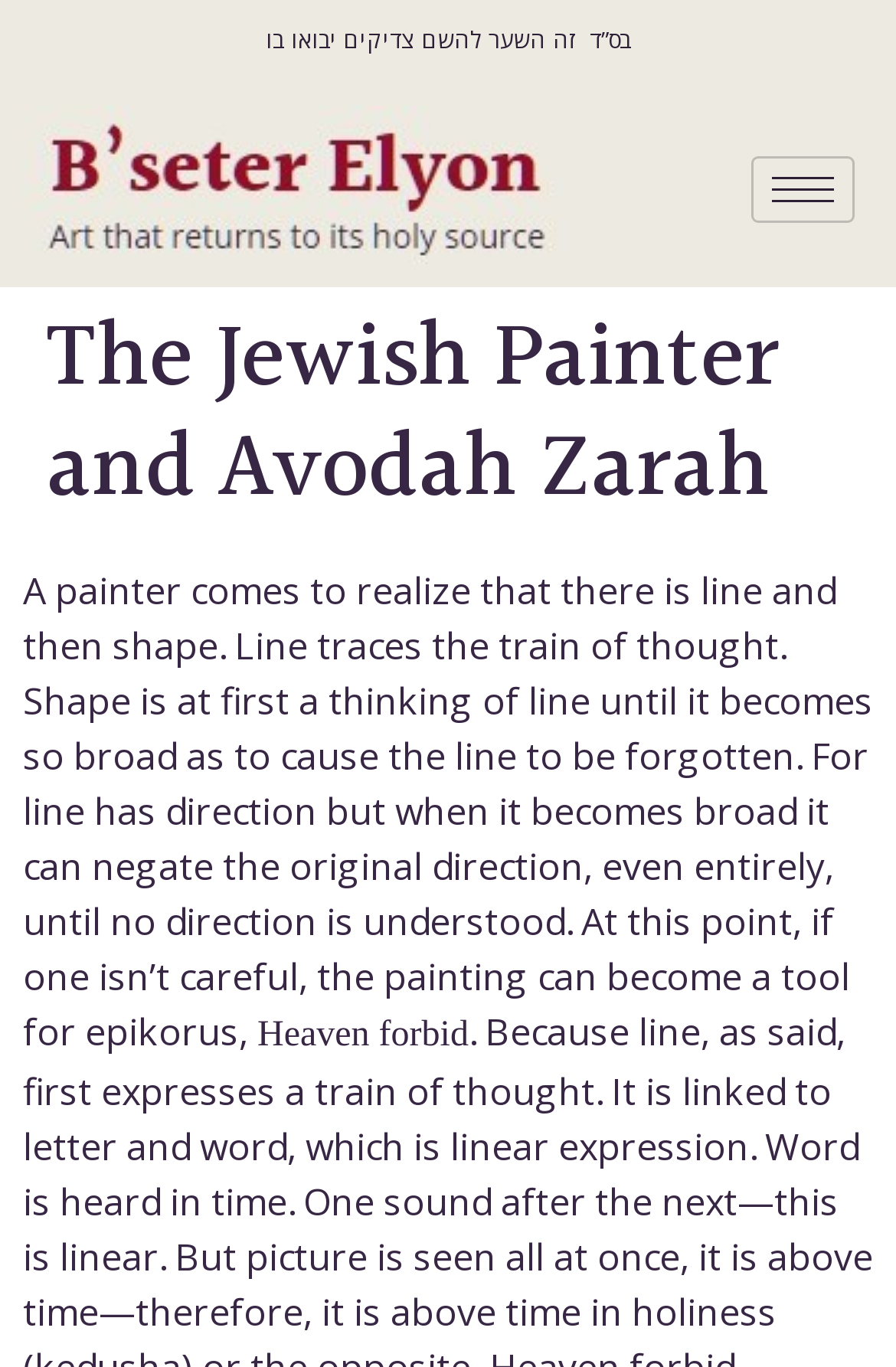What can a painting become if not careful?
Utilize the information in the image to give a detailed answer to the question.

I read the StaticText element '...until no direction is understood. At this point, if one isn’t careful, the painting can become a tool for epikorus...' and found that if not careful, a painting can become a tool for epikorus.